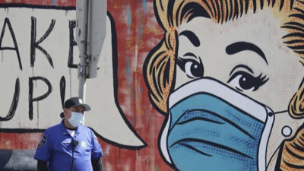Give a short answer using one word or phrase for the question:
What is the message in the speech bubble?

WAKE UP!